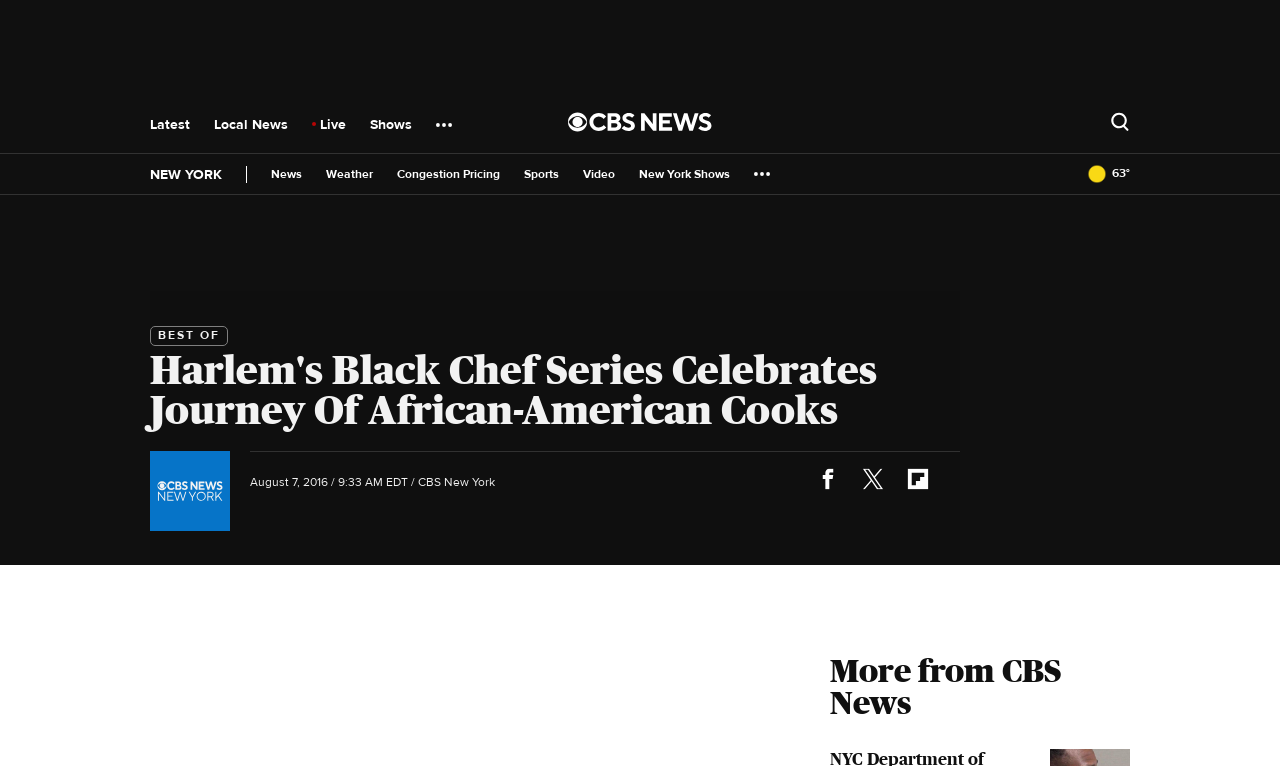Please reply to the following question using a single word or phrase: 
How many social media links are there?

3